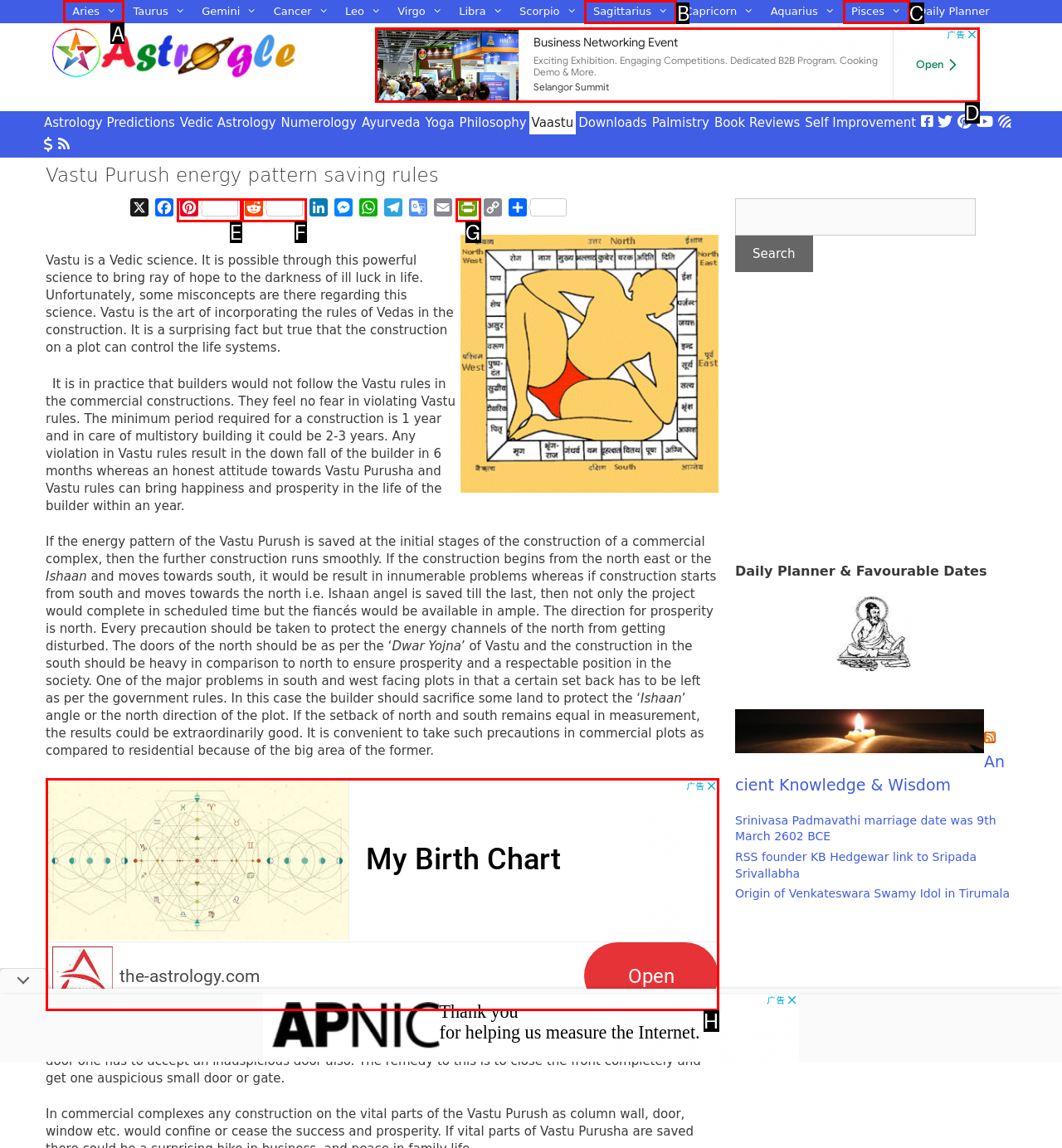Identify the correct UI element to click on to achieve the following task: Click on Aries Respond with the corresponding letter from the given choices.

A